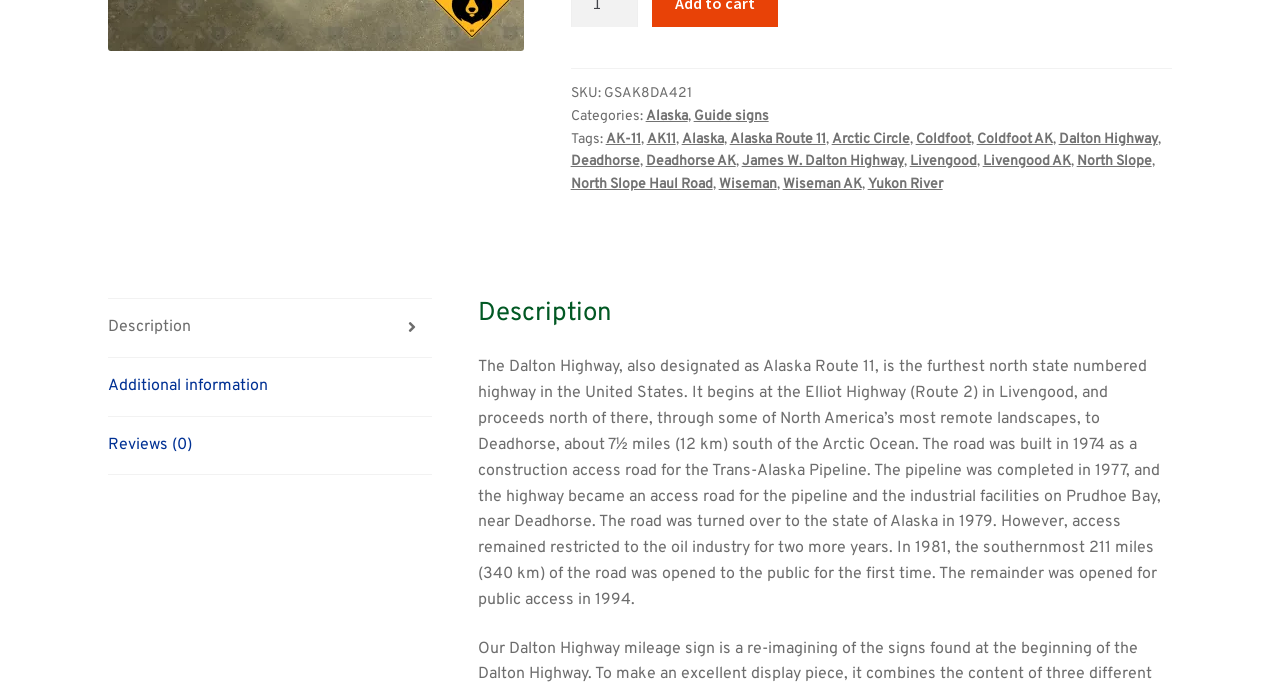Bounding box coordinates are specified in the format (top-left x, top-left y, bottom-right x, bottom-right y). All values are floating point numbers bounded between 0 and 1. Please provide the bounding box coordinate of the region this sentence describes: Yukon River

[0.678, 0.258, 0.736, 0.283]